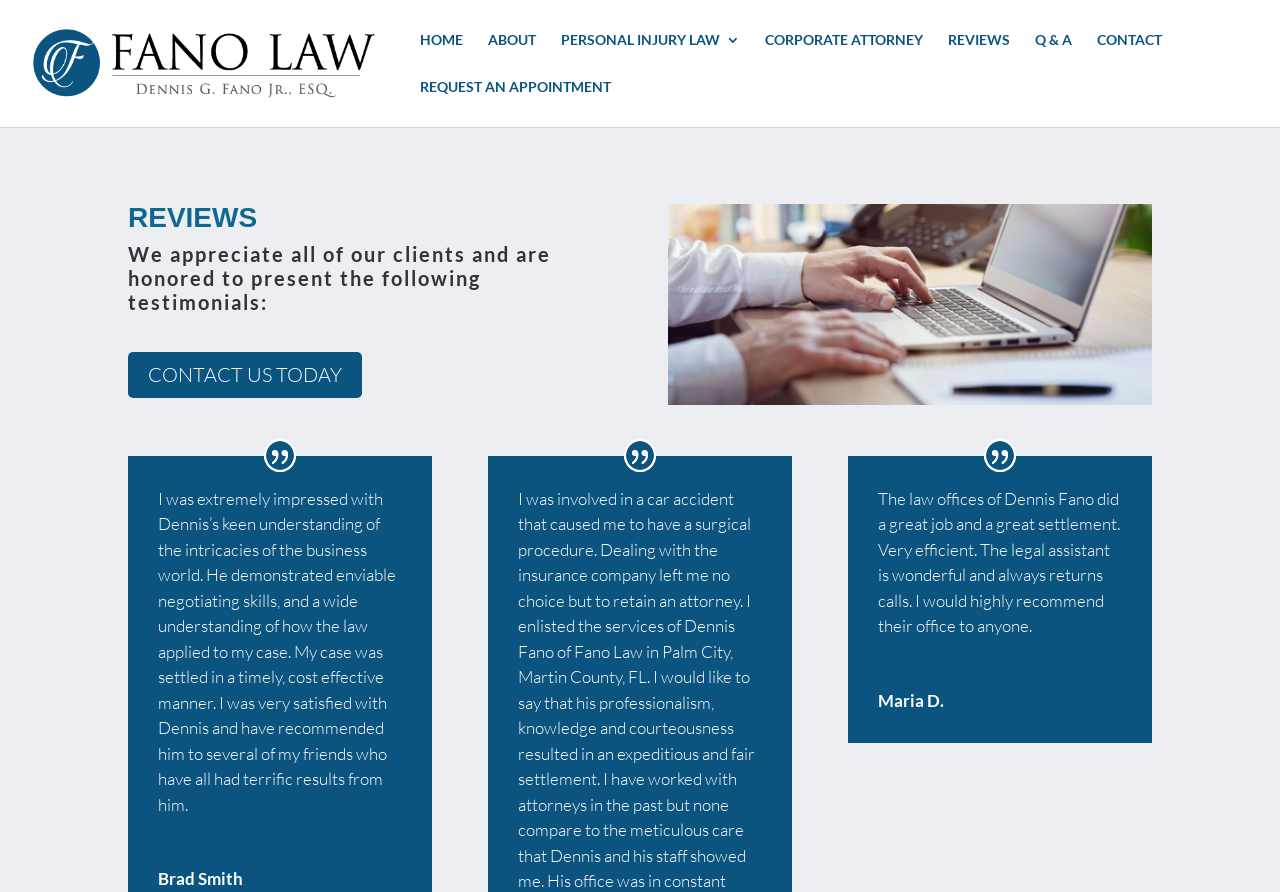Elaborate on the webpage's design and content in a detailed caption.

The webpage is a review page for Fano Law, P.A., a law firm led by Personal Injury Attorney Dennis G. Fano, Jr., Esq. At the top left, there is a logo image of Fano Law, P.A. accompanied by a link to the law firm's homepage. 

To the right of the logo, there is a navigation menu consisting of seven links: HOME, ABOUT, PERSONAL INJURY LAW 3, CORPORATE ATTORNEY, REVIEWS, Q & A, and CONTACT. Below the navigation menu, there is a prominent call-to-action link, REQUEST AN APPOINTMENT.

The main content of the page is divided into two sections. The first section is headed by a large heading "REVIEWS" and a subheading that explains the purpose of the section. Below the subheading, there is a link to CONTACT US TODAY. 

The second section contains two testimonials from clients, Brad Smith and Maria D. Each testimonial is a block of text that describes the client's positive experience with Dennis Fano and his law office. The testimonials are positioned side by side, with Brad Smith's testimonial on the left and Maria D.'s on the right.